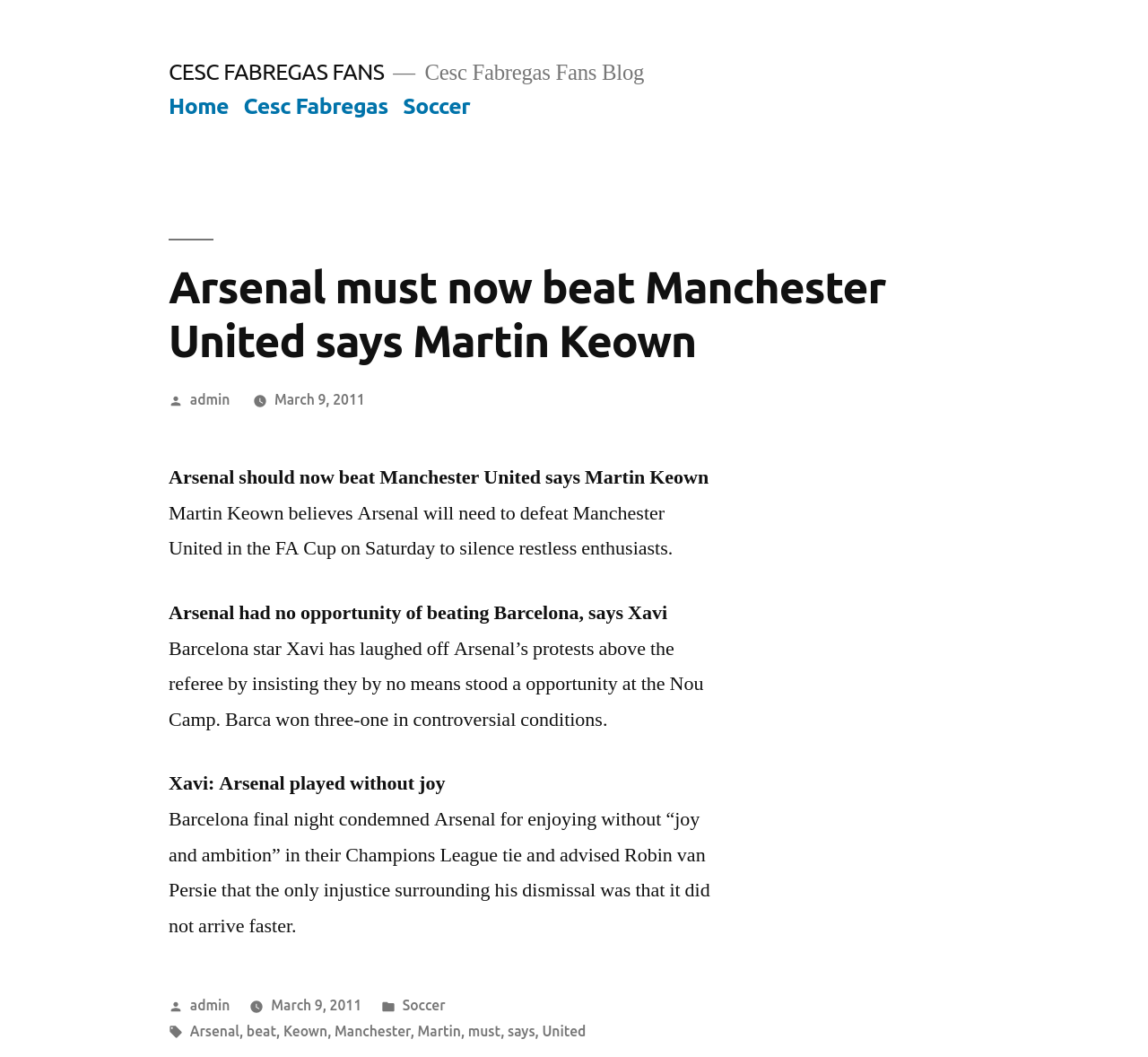Please identify the bounding box coordinates of the element on the webpage that should be clicked to follow this instruction: "Go to the 'Soccer' category". The bounding box coordinates should be given as four float numbers between 0 and 1, formatted as [left, top, right, bottom].

[0.351, 0.089, 0.409, 0.112]